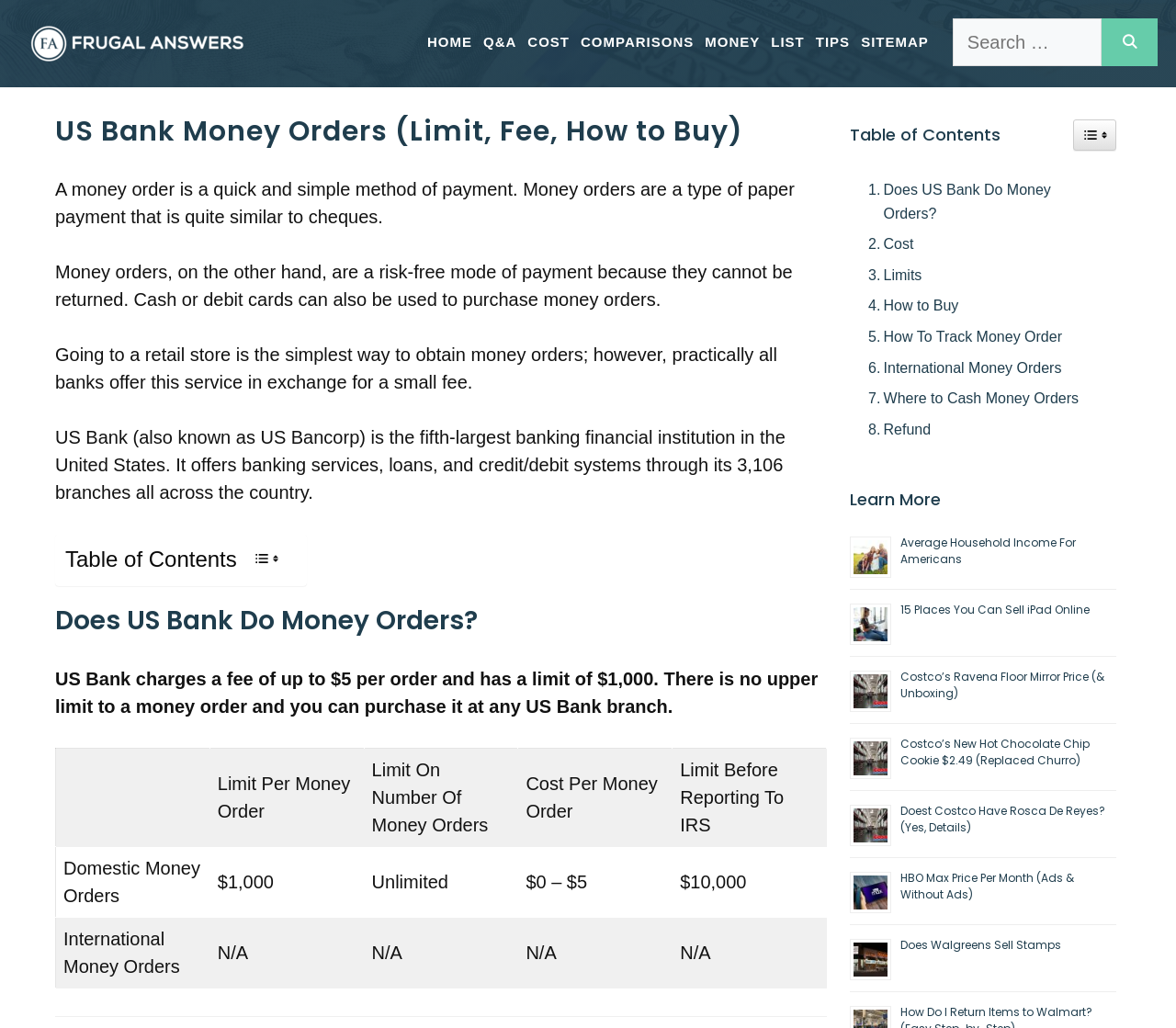By analyzing the image, answer the following question with a detailed response: How much does it cost to purchase a money order at US Bank?

The webpage states that the cost per money order at US Bank ranges from $0 to $5.